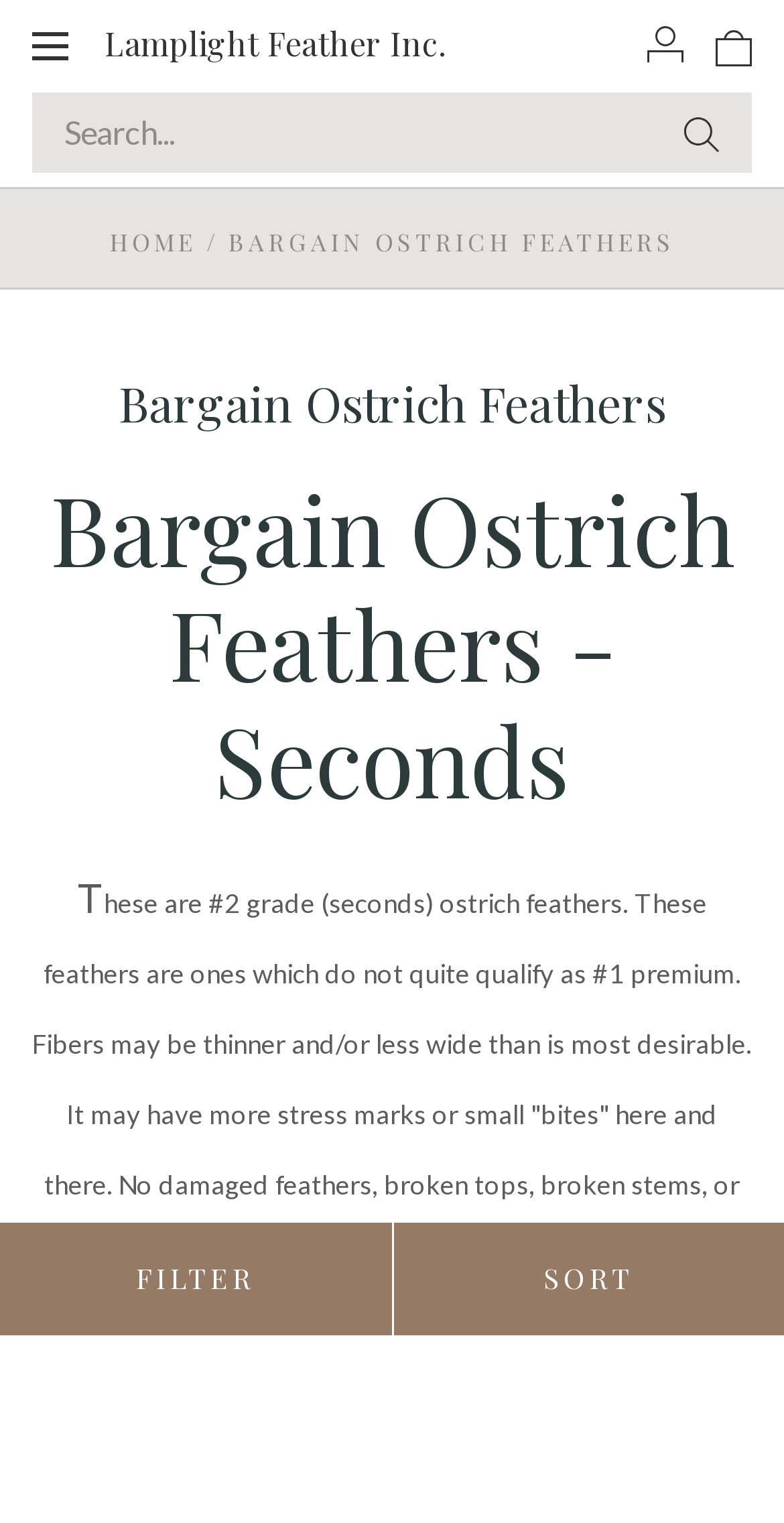Please identify the bounding box coordinates of the element I should click to complete this instruction: 'Toggle navigation'. The coordinates should be given as four float numbers between 0 and 1, like this: [left, top, right, bottom].

[0.041, 0.022, 0.087, 0.038]